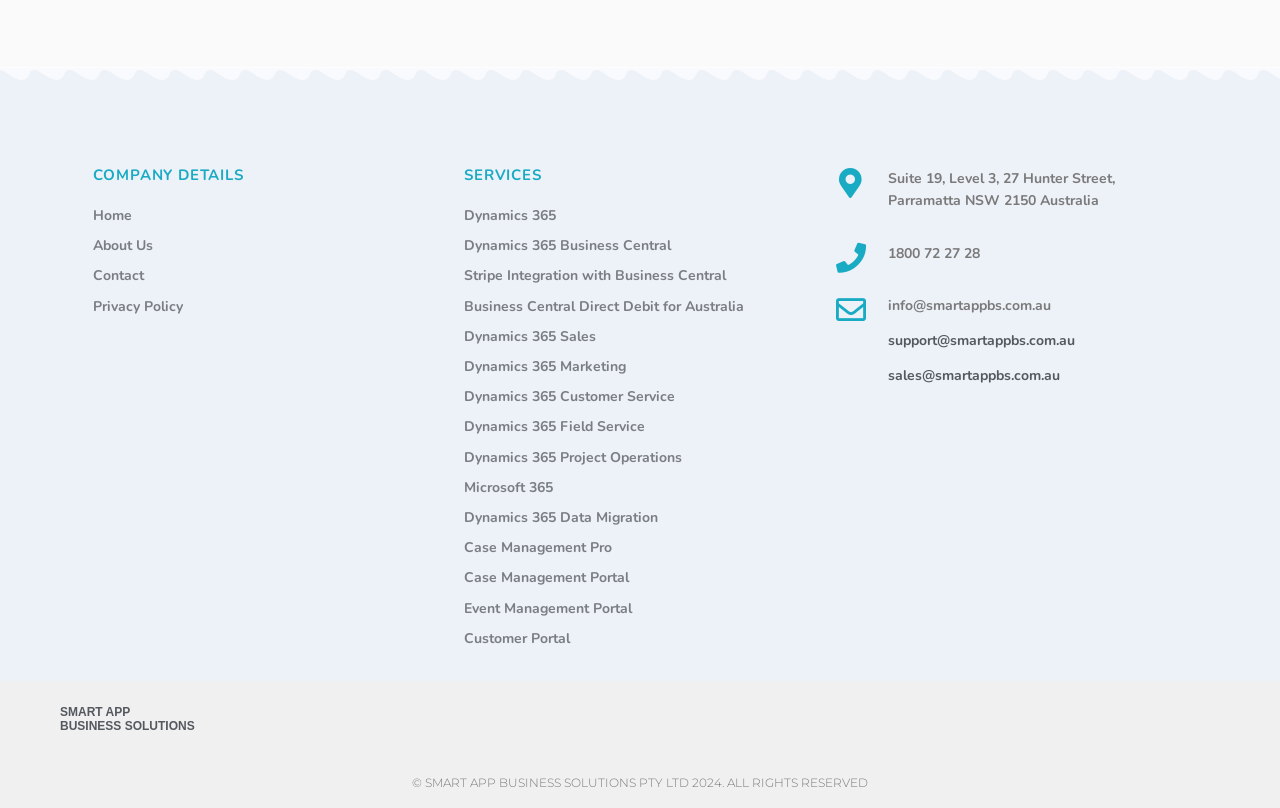Provide the bounding box coordinates of the HTML element this sentence describes: "Stripe Integration with Business Central".

[0.363, 0.326, 0.637, 0.357]